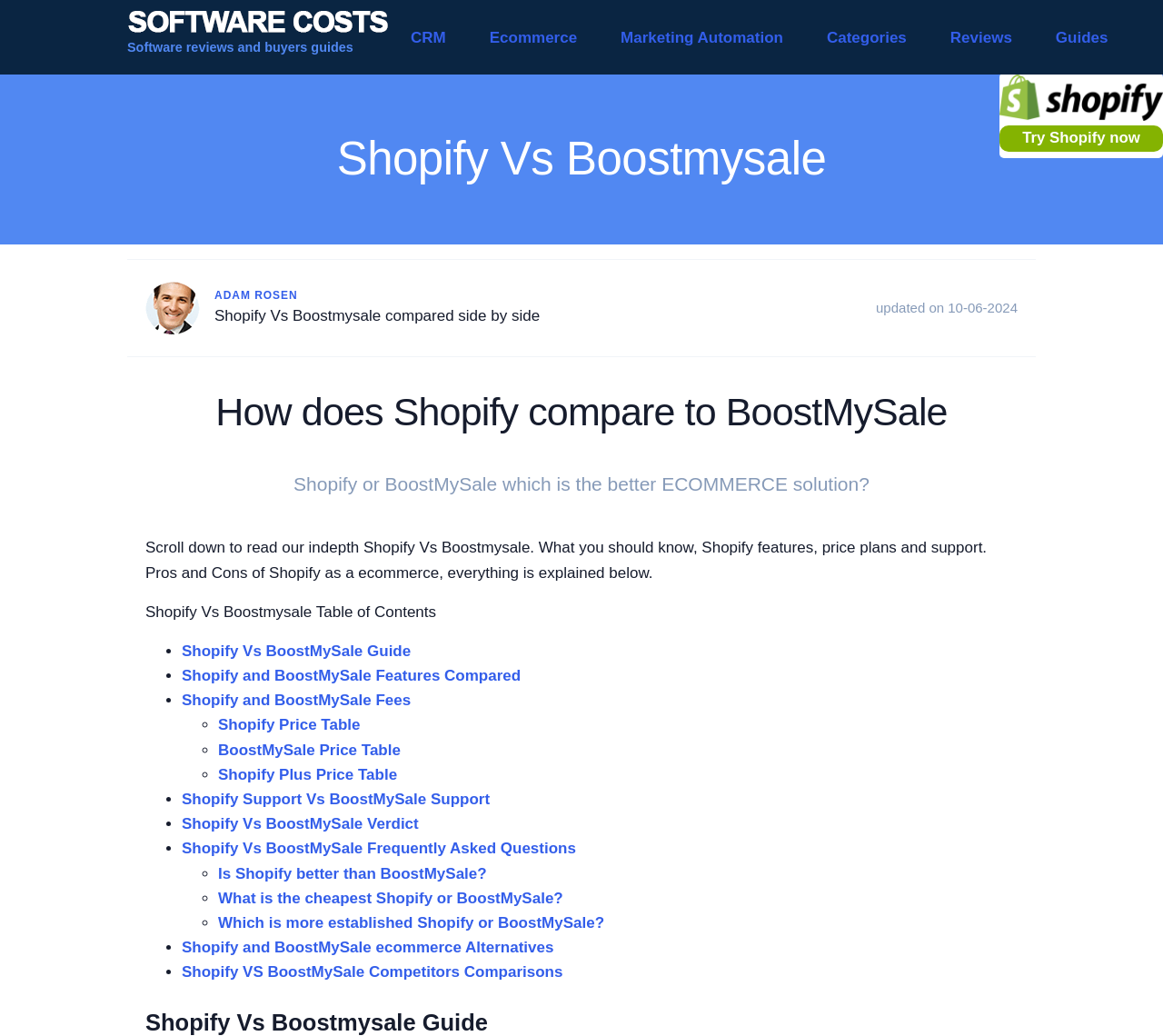Could you specify the bounding box coordinates for the clickable section to complete the following instruction: "Read the 'Shopify Vs BoostMySale Guide'"?

[0.156, 0.62, 0.353, 0.637]